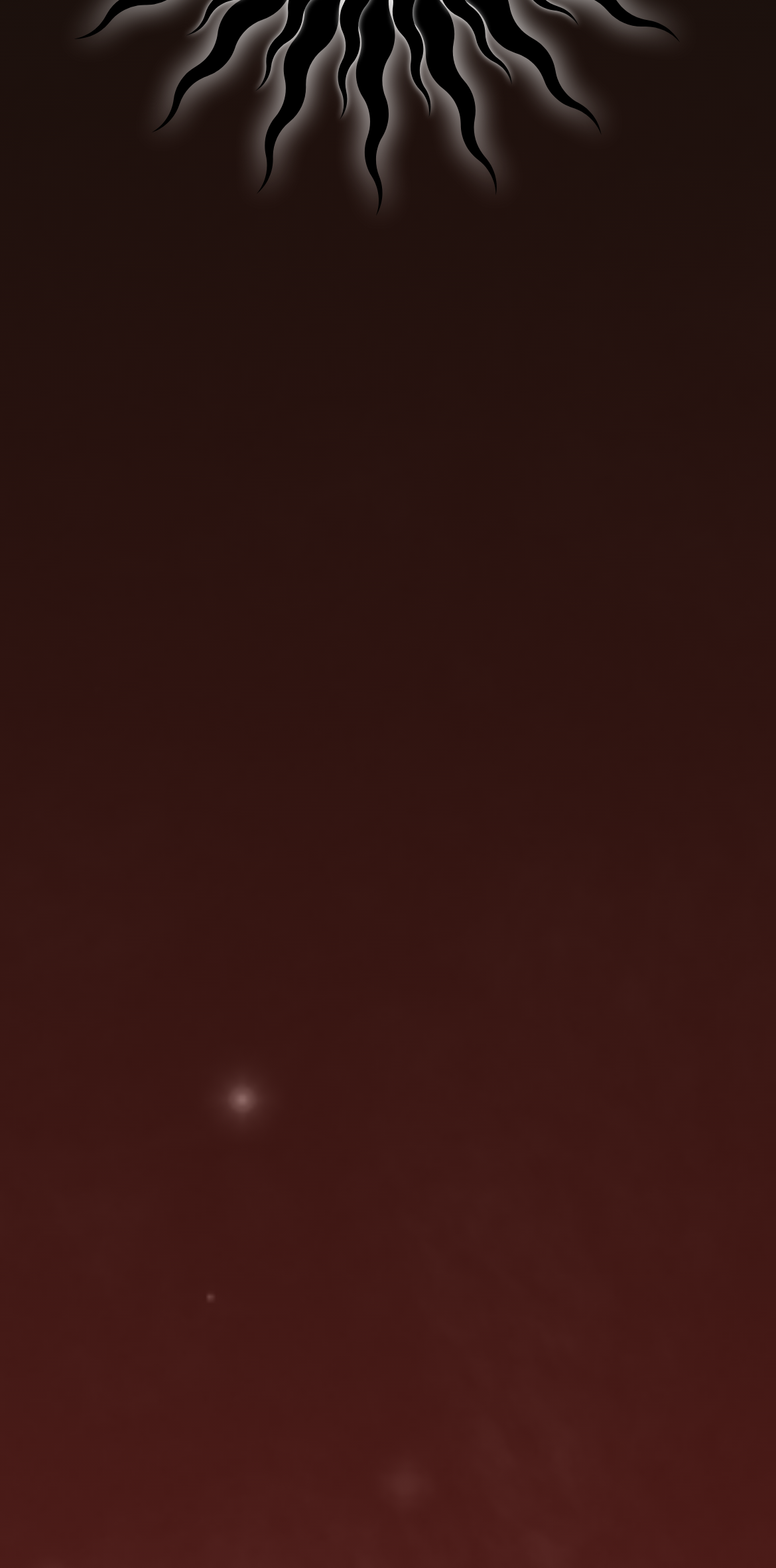Bounding box coordinates should be in the format (top-left x, top-left y, bottom-right x, bottom-right y) and all values should be floating point numbers between 0 and 1. Determine the bounding box coordinate for the UI element described as: PRIVACY POLICY

[0.026, 0.897, 0.321, 0.924]